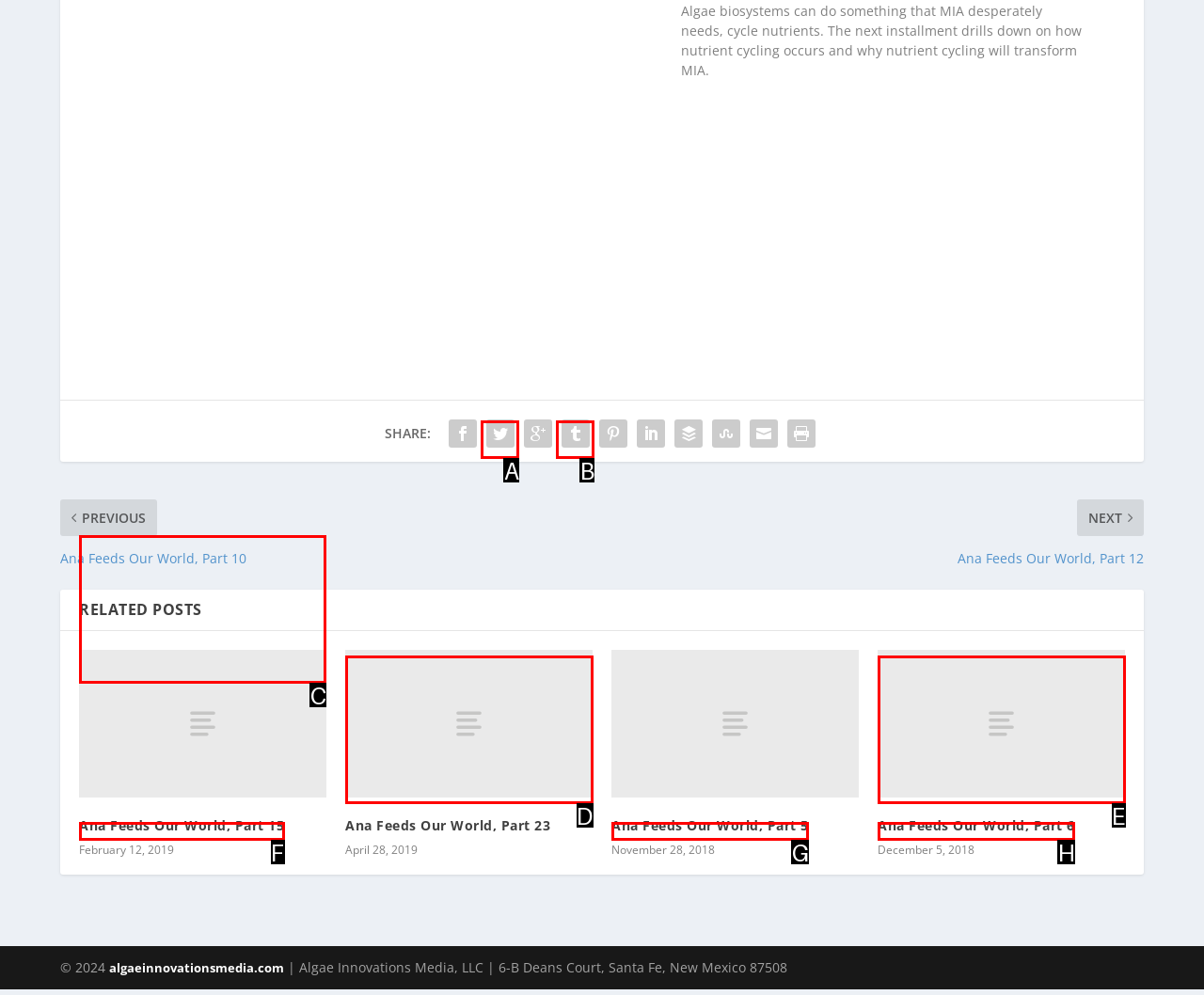For the given instruction: View related post Ana Feeds Our World, Part 15, determine which boxed UI element should be clicked. Answer with the letter of the corresponding option directly.

C